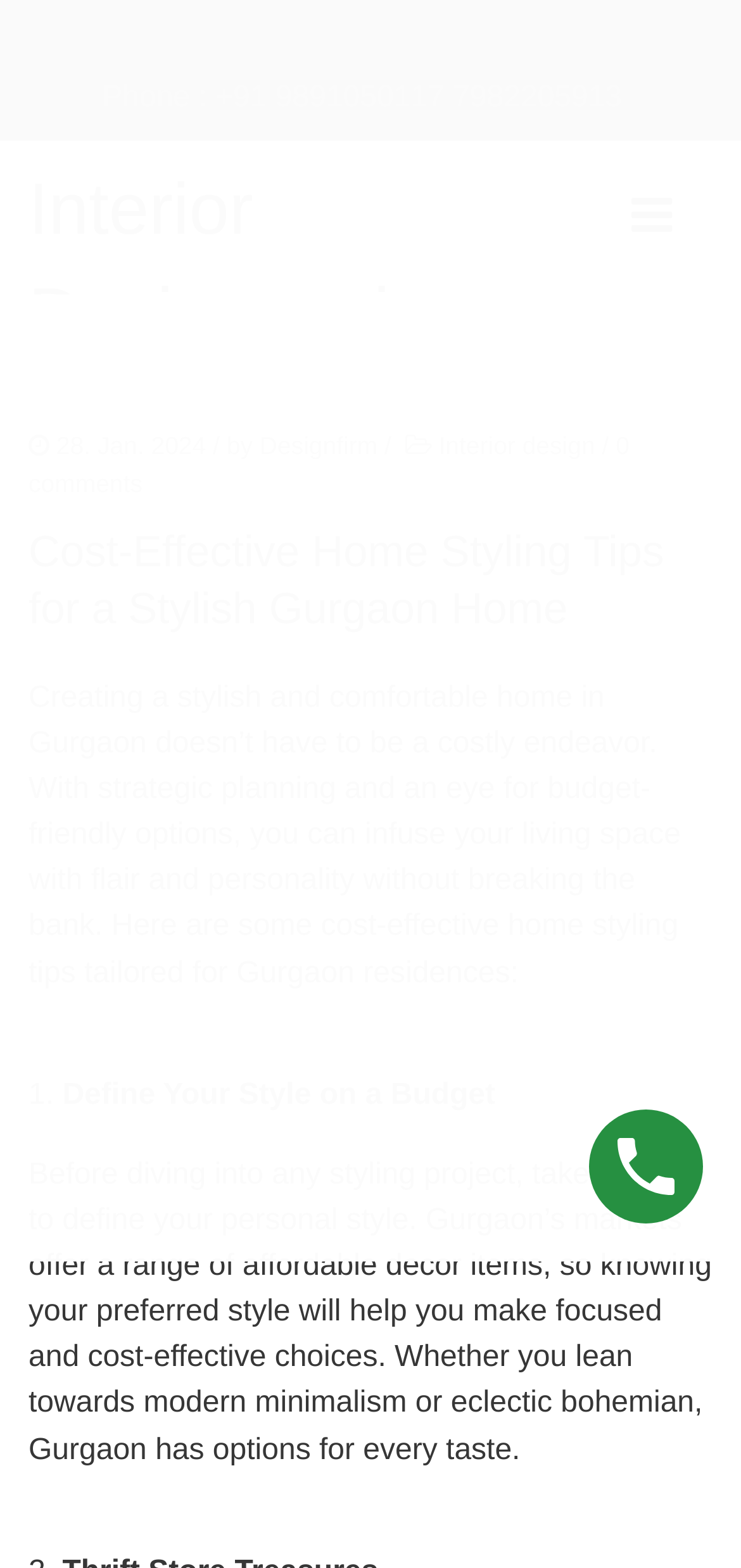What is the phone number on the webpage?
Analyze the image and provide a thorough answer to the question.

I found the phone number by looking at the StaticText element with the text 'Phone : +91 9891050117 7982205913' which is located at the top of the webpage.